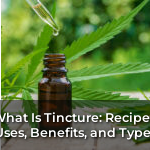Based on what you see in the screenshot, provide a thorough answer to this question: What is the theme associated with the background?

The lush greenery in the background enhances the holistic and natural theme associated with herbal treatments, suggesting a focus on natural remedies.